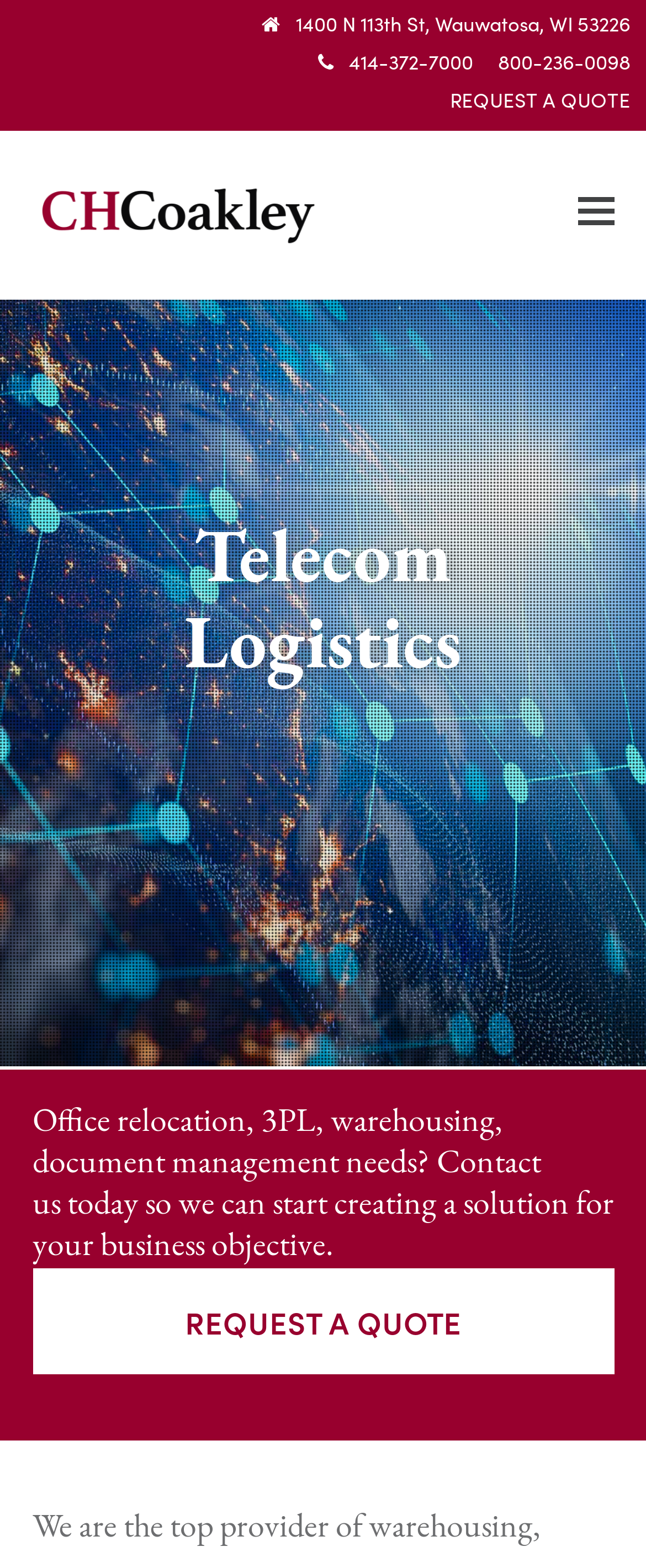Create a detailed summary of all the visual and textual information on the webpage.

The webpage is about Telecom Logistics, a company that provides services such as office relocation, 3PL, warehousing, and document management. At the top of the page, there is a header section that displays the company's address, "1400 N 113th St, Wauwatosa, WI 53226", and two phone numbers, "414-372-7000" and "800-236-0098". 

To the right of the address and phone numbers, there is a "REQUEST A QUOTE" link. Below this header section, there is a logo of CH Coakley, which is an image, and a link to the company's name. 

On the top-right corner, there is a "Toggle mobile menu" button. Below the logo, there is a heading that reads "Telecom Logistics". Under this heading, there is a brief description of the company's services, which states "Office relocation, 3PL, warehousing, document management needs? Contact us today so we can start creating a solution for your business objective." 

At the bottom of this section, there is another "REQUEST A QUOTE" link. Overall, the webpage has a simple layout with a focus on providing the company's contact information and a brief overview of its services.